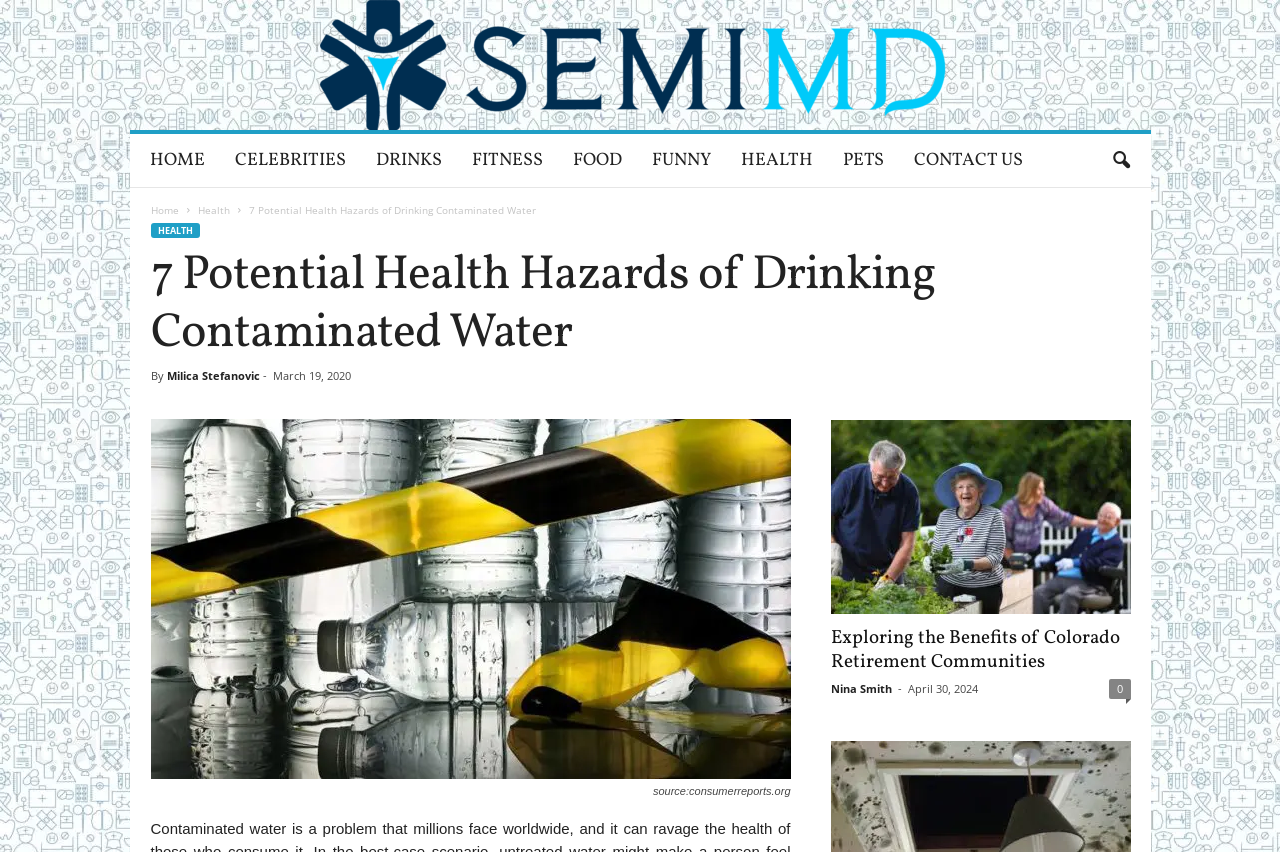Based on the visual content of the image, answer the question thoroughly: Who is the author of the article '7 Potential Health Hazards of Drinking Contaminated Water'?

The author's name can be found in the article's metadata section, which is located below the article's title. The text 'By' is followed by the author's name, 'Milica Stefanovic', which is a link element.